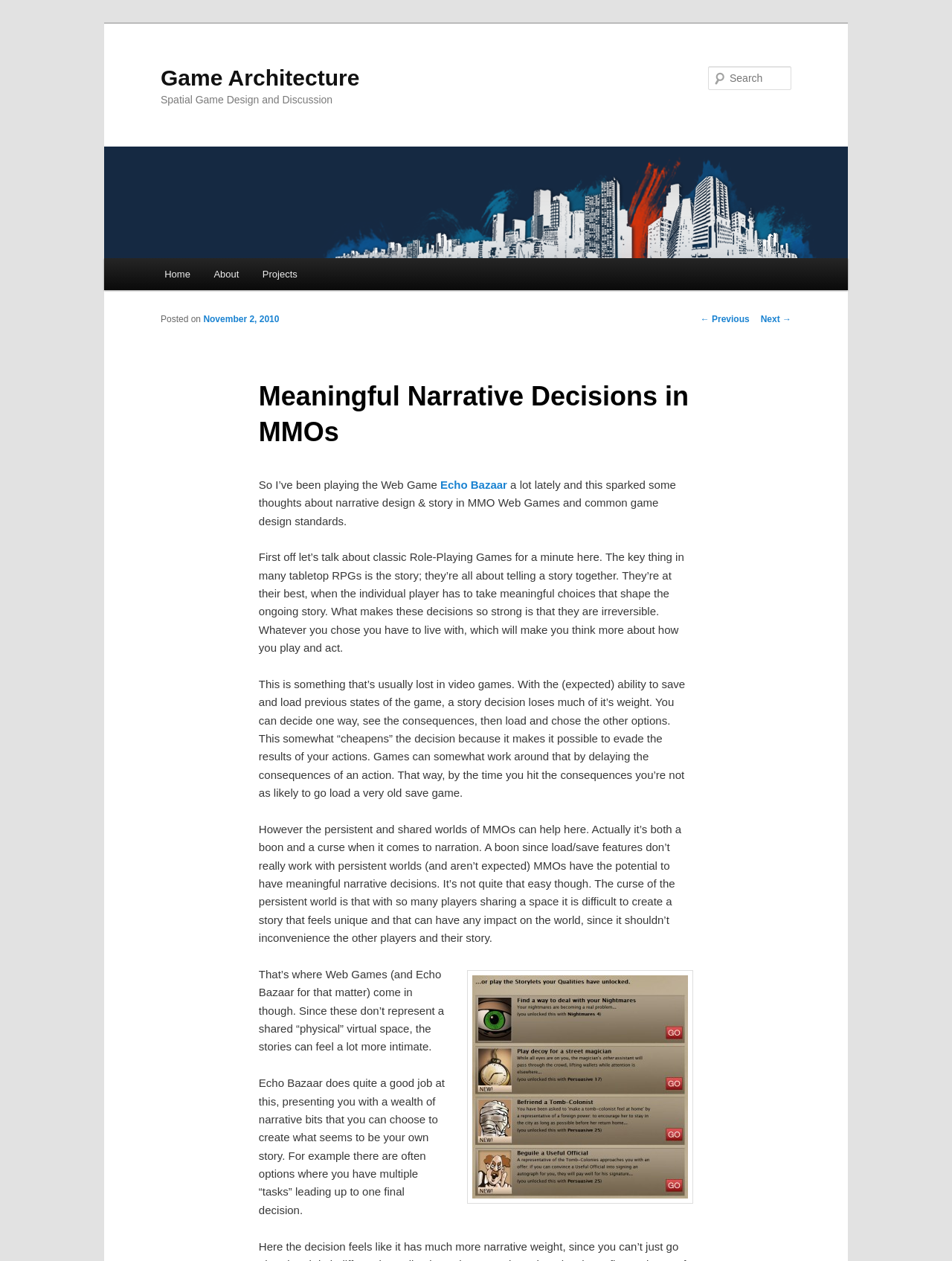What is the name of the game mentioned in the article?
Based on the image, answer the question with as much detail as possible.

After reading the article, I found that the game 'Echo Bazaar' is mentioned as an example of a web game that does a good job of presenting narrative bits for players to create their own story.